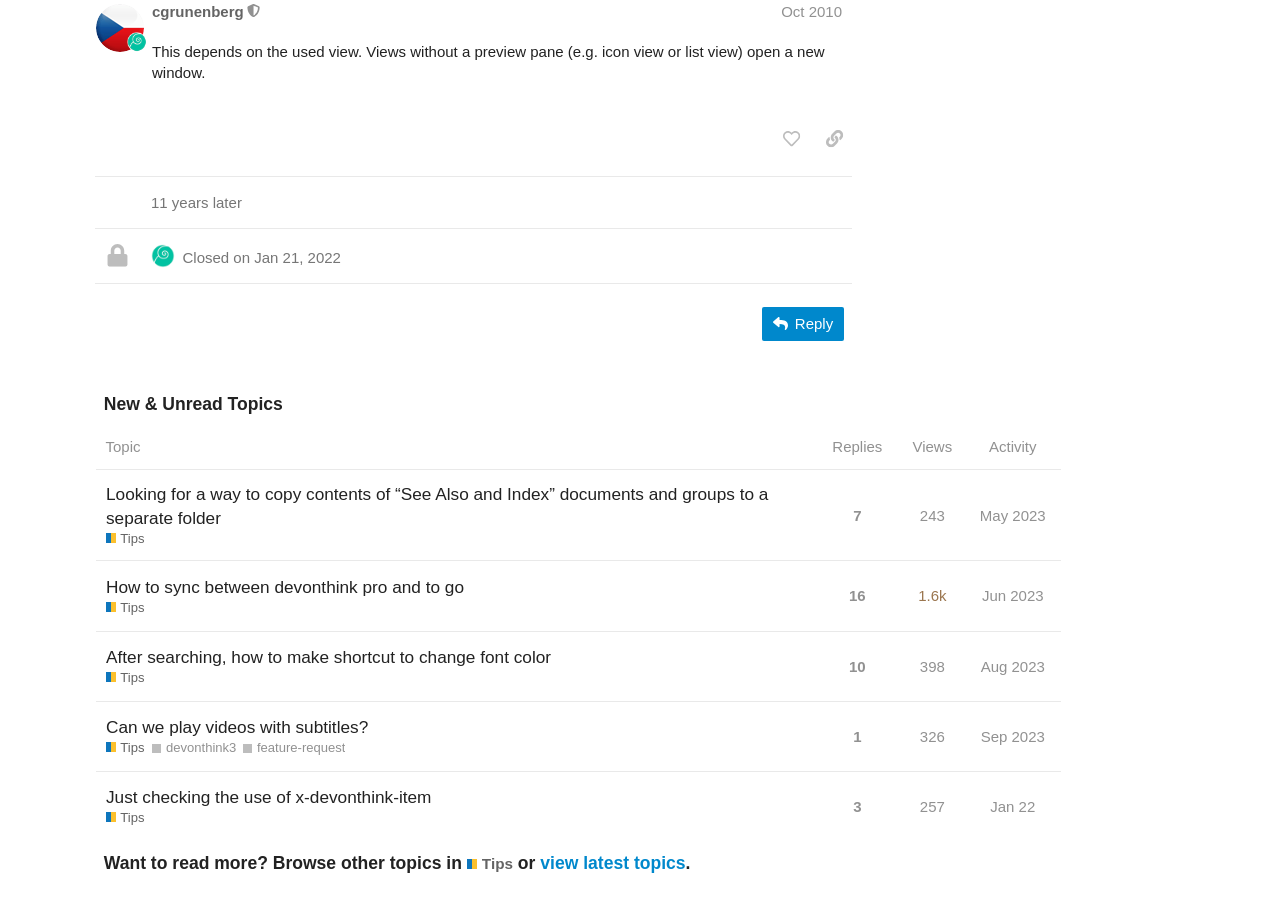Identify the bounding box coordinates of the clickable region to carry out the given instruction: "Click the Contact link".

None